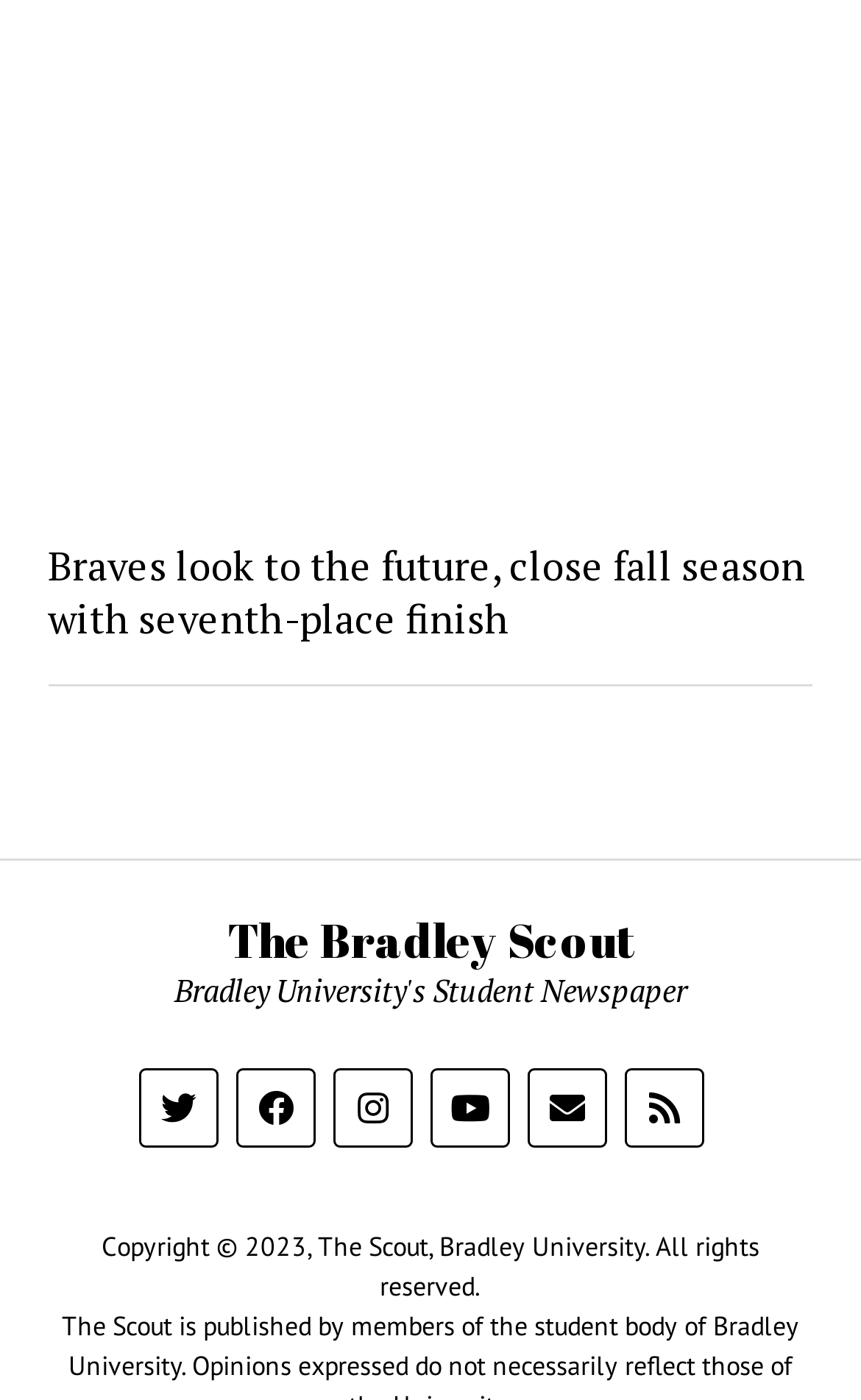How many social media links are available?
Refer to the image and give a detailed response to the question.

I counted the number of social media links by looking at the icons and their corresponding text descriptions. There are links to Twitter, Facebook, Instagram, YouTube, and RSS, which makes a total of 5 social media links.